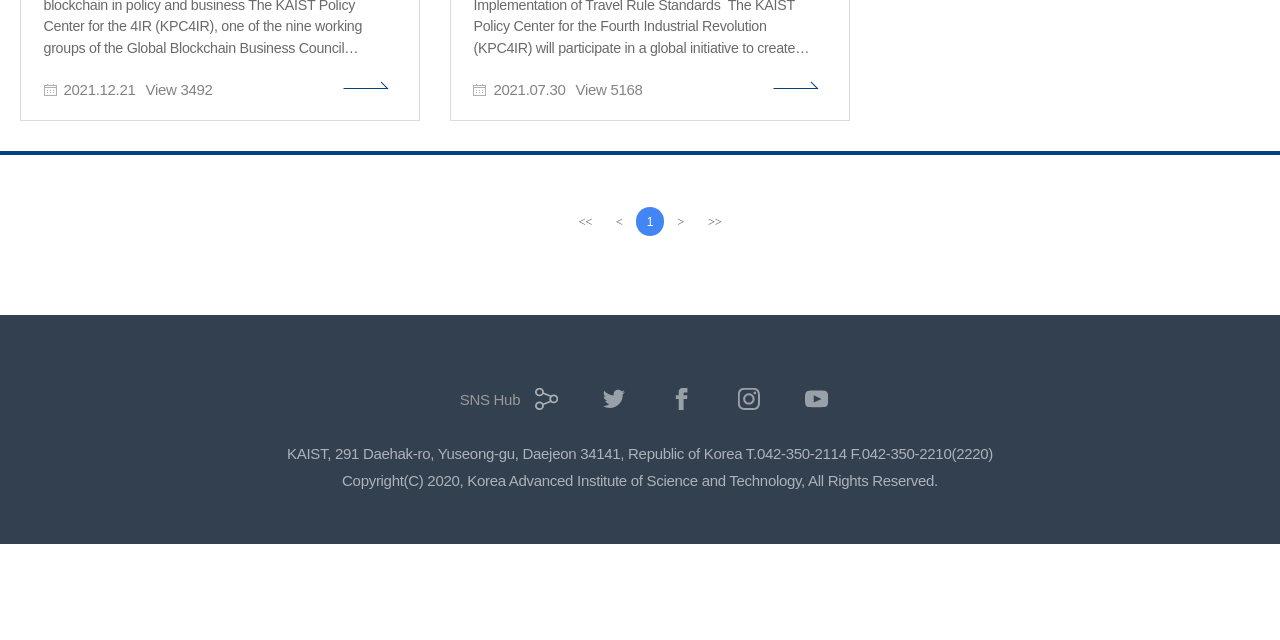Given the element description, predict the bounding box coordinates in the format (top-left x, top-left y, bottom-right x, bottom-right y). Make sure all values are between 0 and 1. Here is the element description: >>마지막 페이지 1

[0.548, 0.323, 0.571, 0.37]